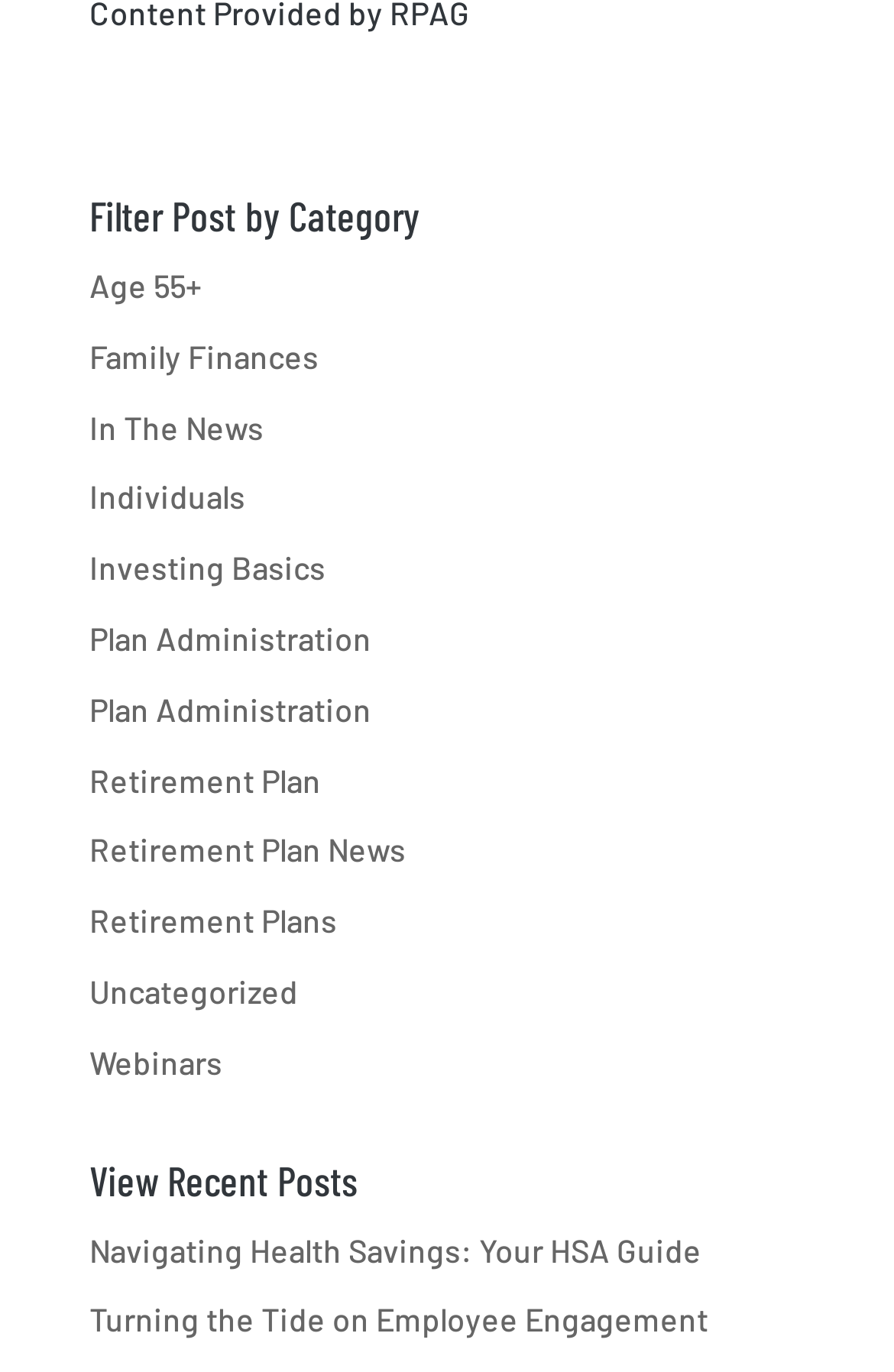Provide a one-word or one-phrase answer to the question:
What is the topic of the first recent post?

Health Savings